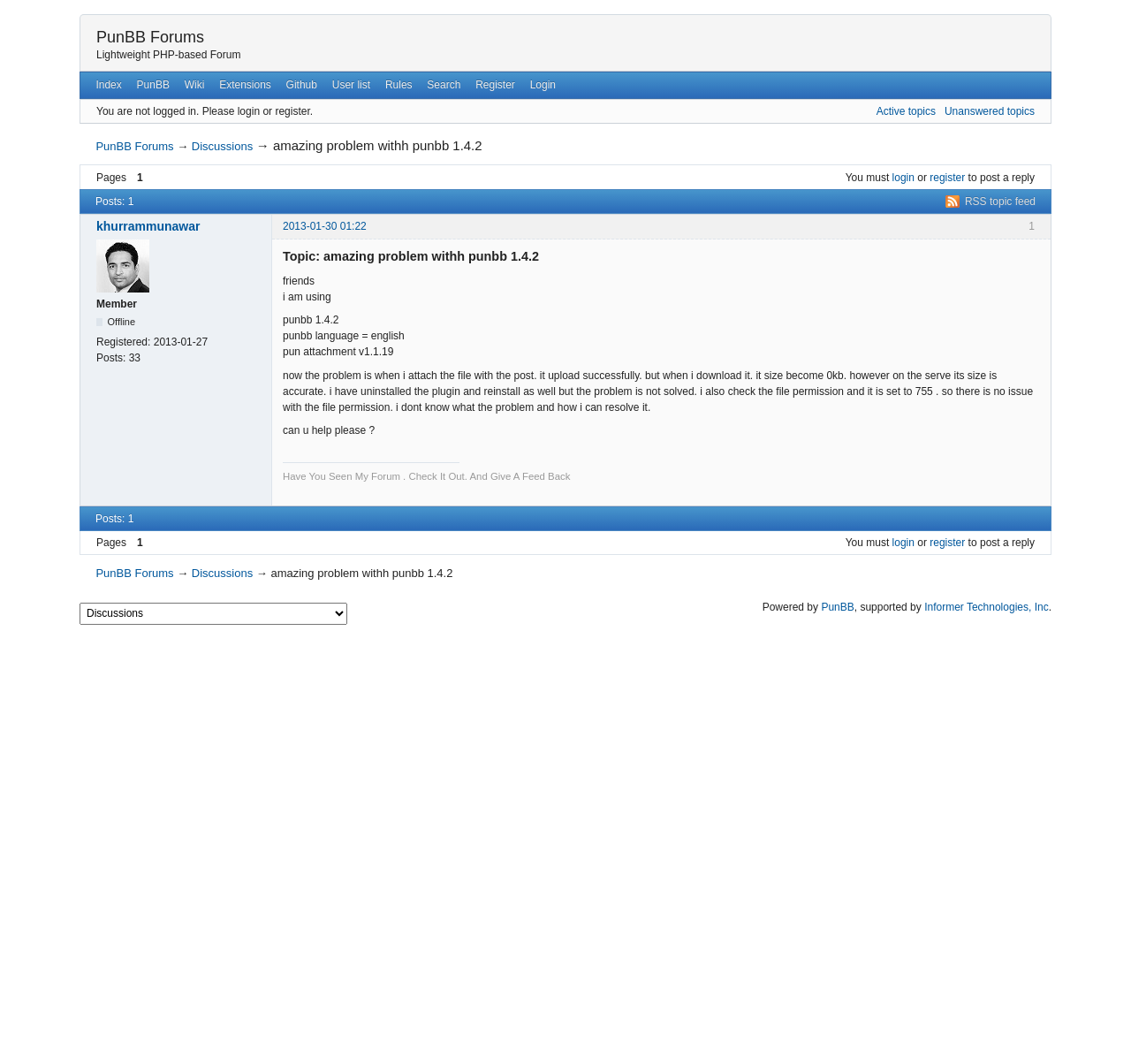Examine the image carefully and respond to the question with a detailed answer: 
What is the username of the user who posted the topic?

The username of the user who posted the topic can be found next to the user's avatar, where it says 'khurrammunawar' in a link format.